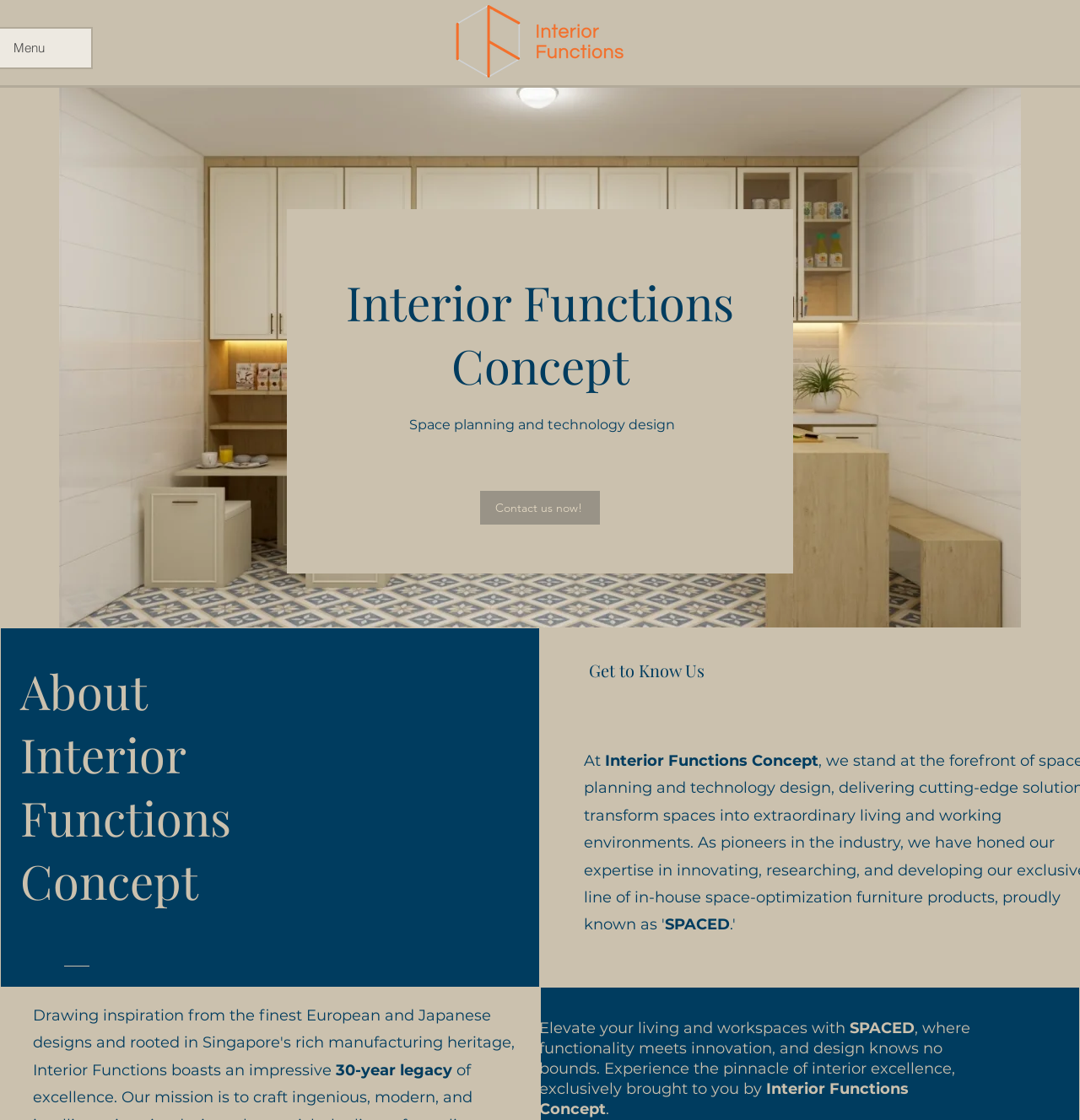What is the principal heading displayed on the webpage?

Interior Functions
Concept